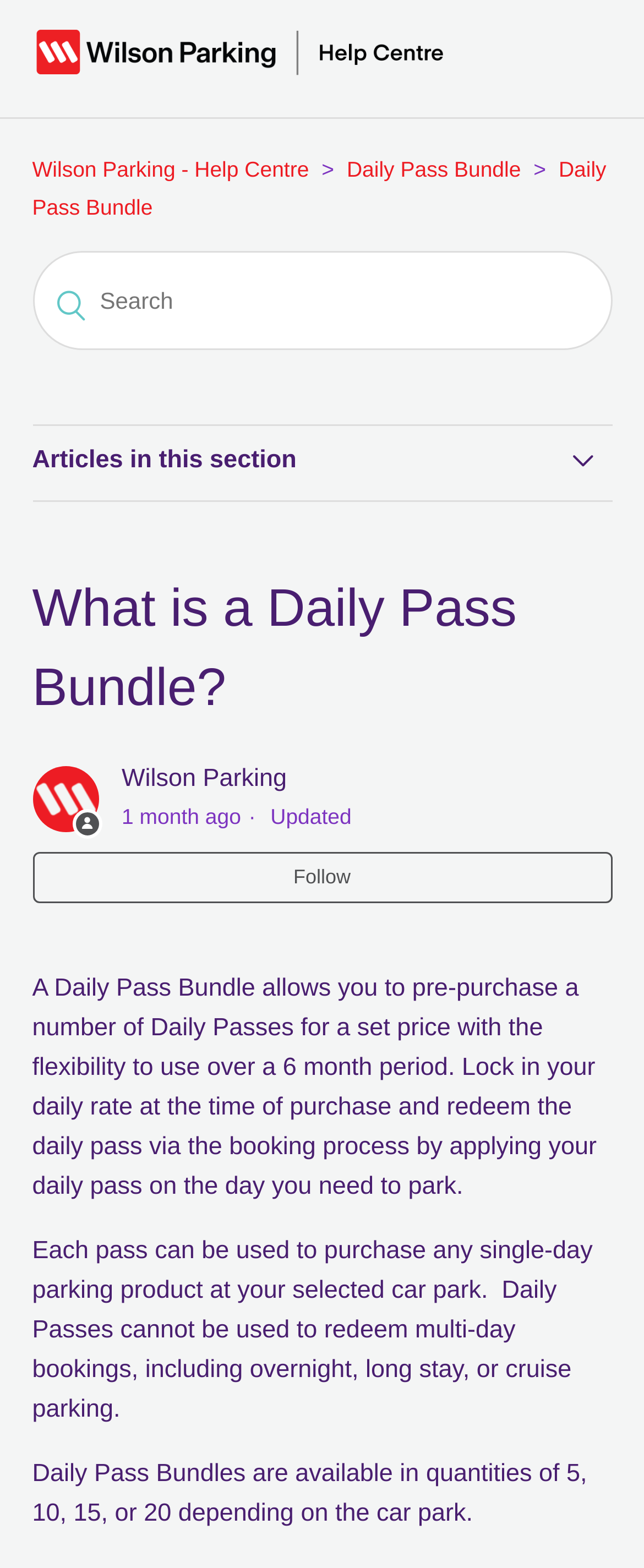Please analyze the image and provide a thorough answer to the question:
What is the benefit of locking in a daily rate?

I determined the answer by reading the static text element that explains the benefits of Daily Pass Bundles, which states that users can lock in their daily rate at the time of purchase and redeem the daily pass via the booking process by applying their daily pass on the day they need to park, with the flexibility to use over a 6 month period.